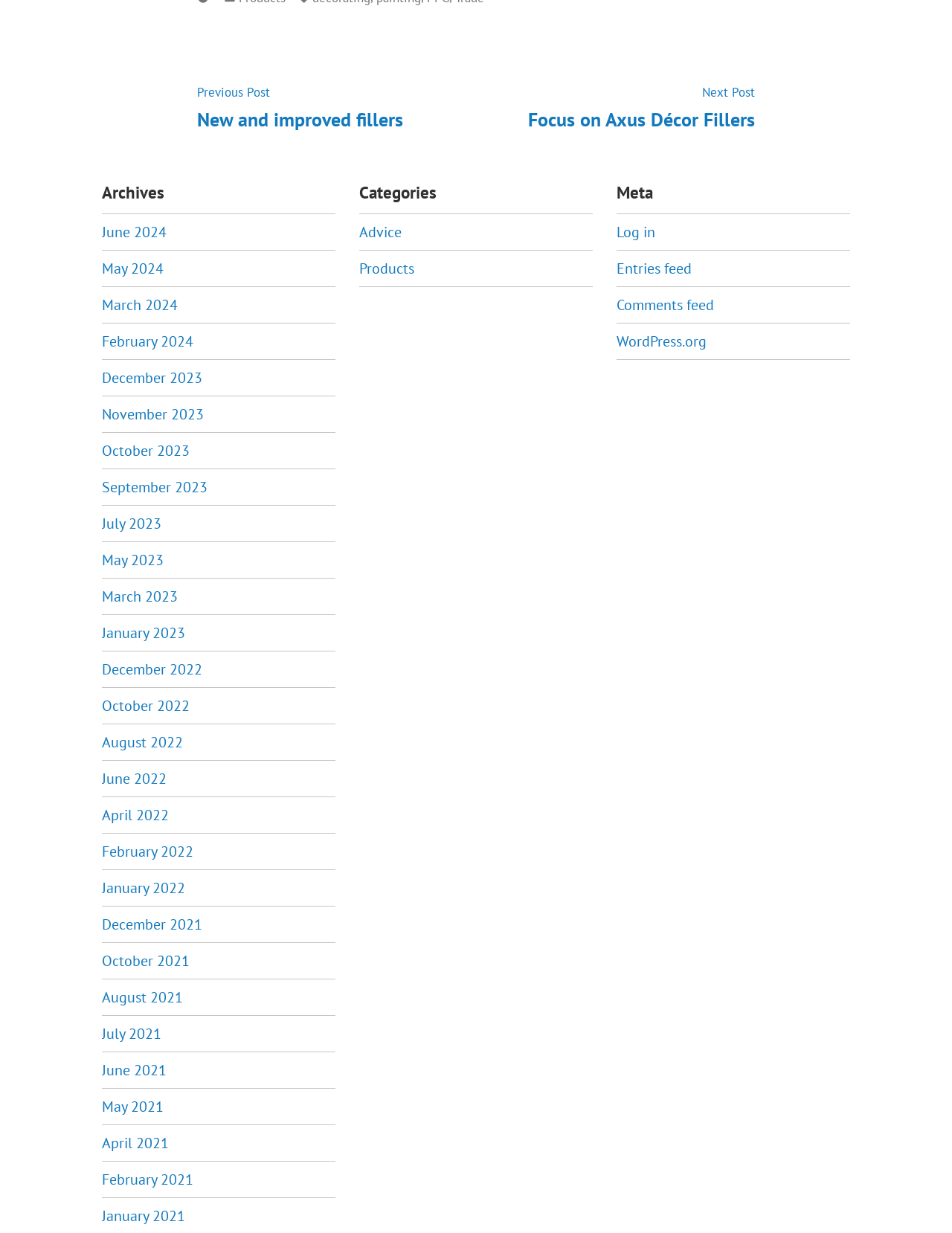Determine the bounding box coordinates for the area you should click to complete the following instruction: "View categories for Advice".

[0.377, 0.181, 0.422, 0.196]